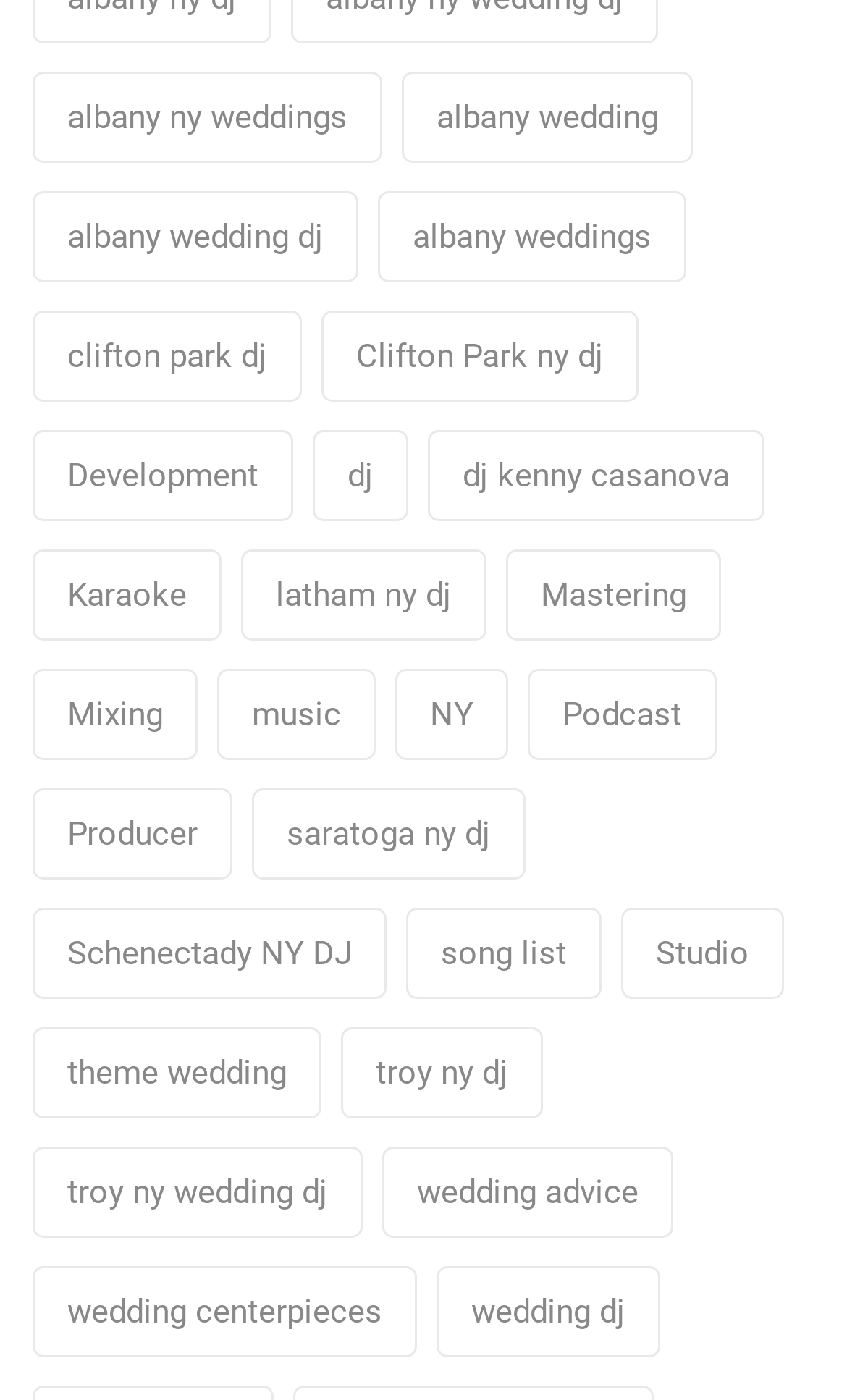Locate the coordinates of the bounding box for the clickable region that fulfills this instruction: "Check out Clifton Park NY DJ".

[0.379, 0.222, 0.754, 0.287]